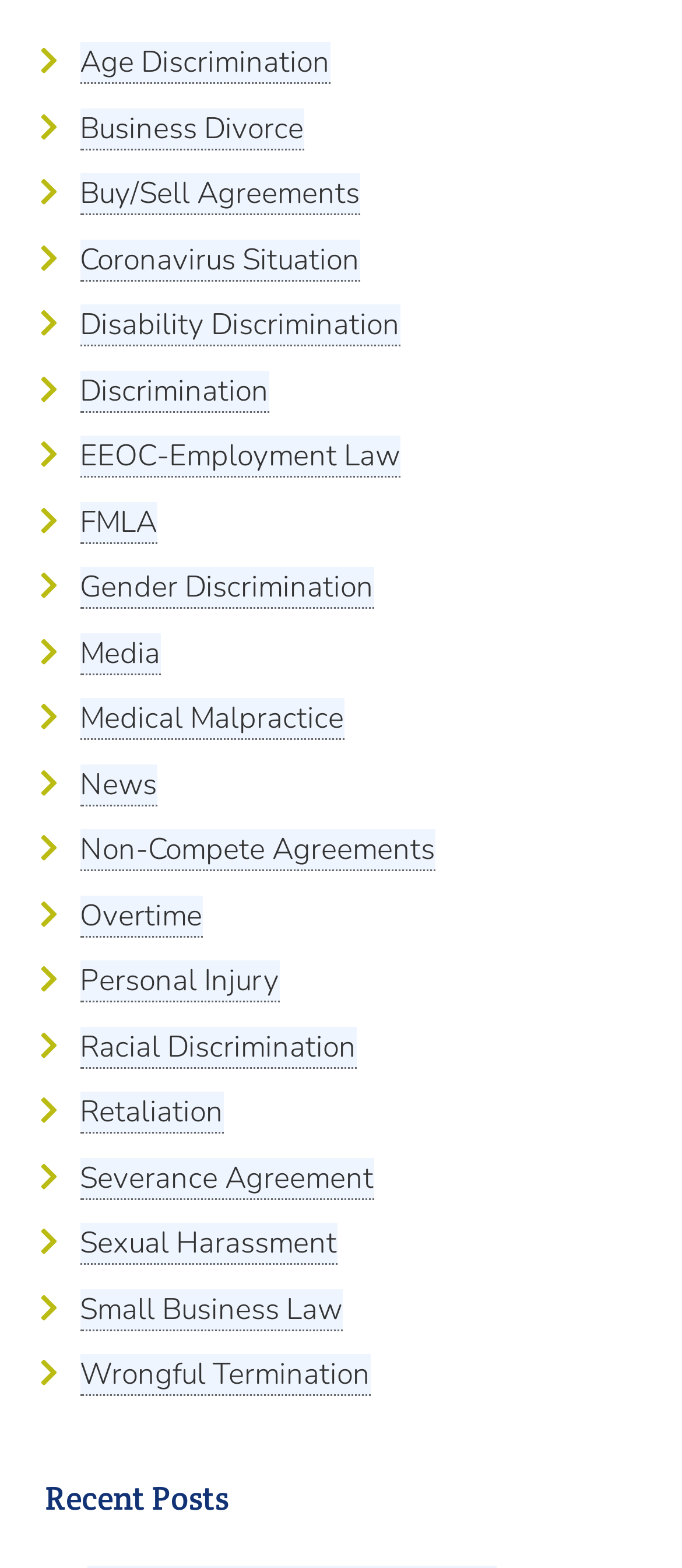How many links are there on the webpage?
Using the image provided, answer with just one word or phrase.

24